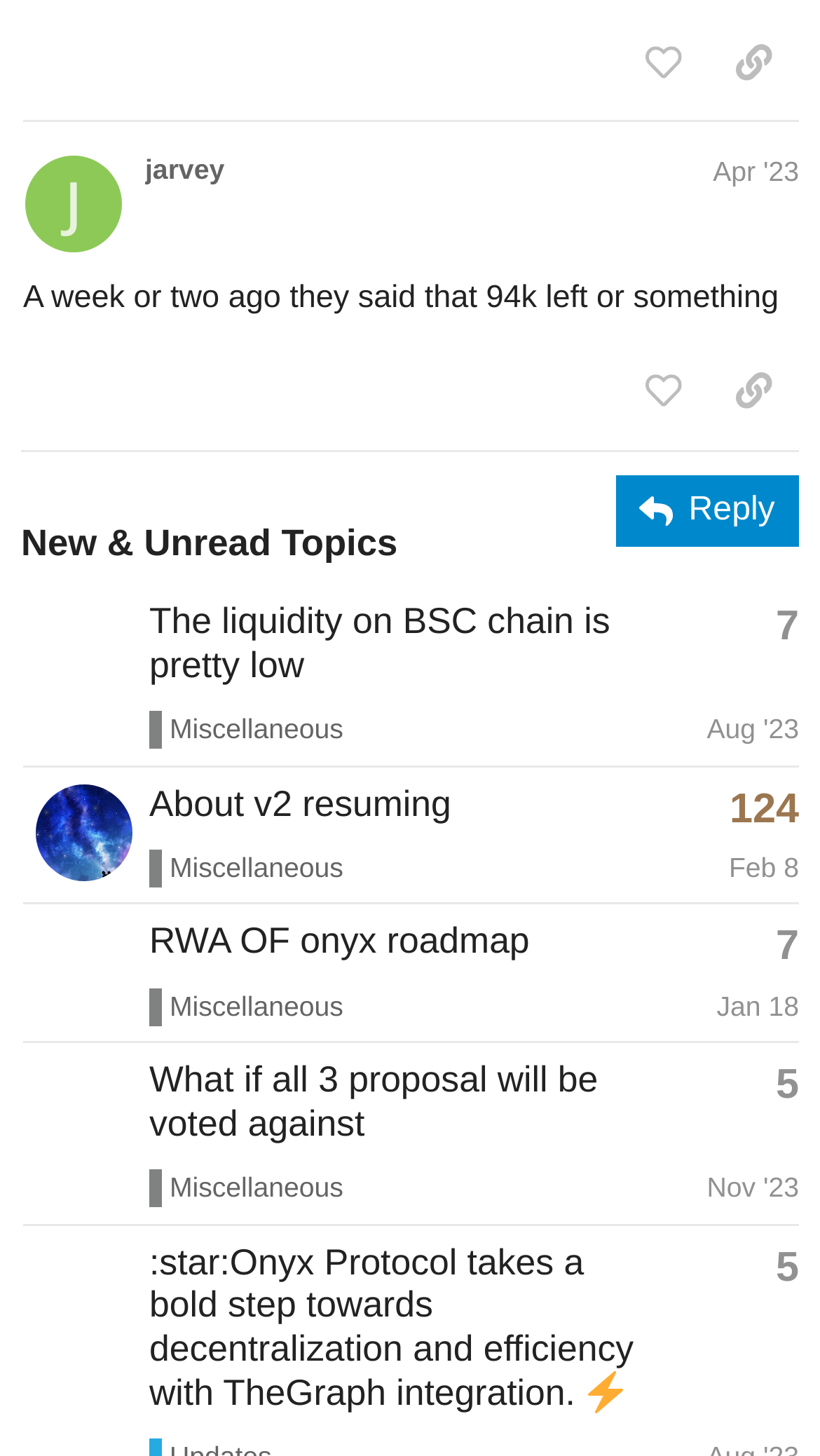Please use the details from the image to answer the following question comprehensively:
What is the name of the user who posted ':star:Onyx Protocol takes a bold step towards decentralization and efficiency with TheGraph integration. zap ️'?

I found the post content ':star:Onyx Protocol takes a bold step towards decentralization and efficiency with TheGraph integration. zap ️' and traced it back to the link 'Adam99' which is the username of the poster.